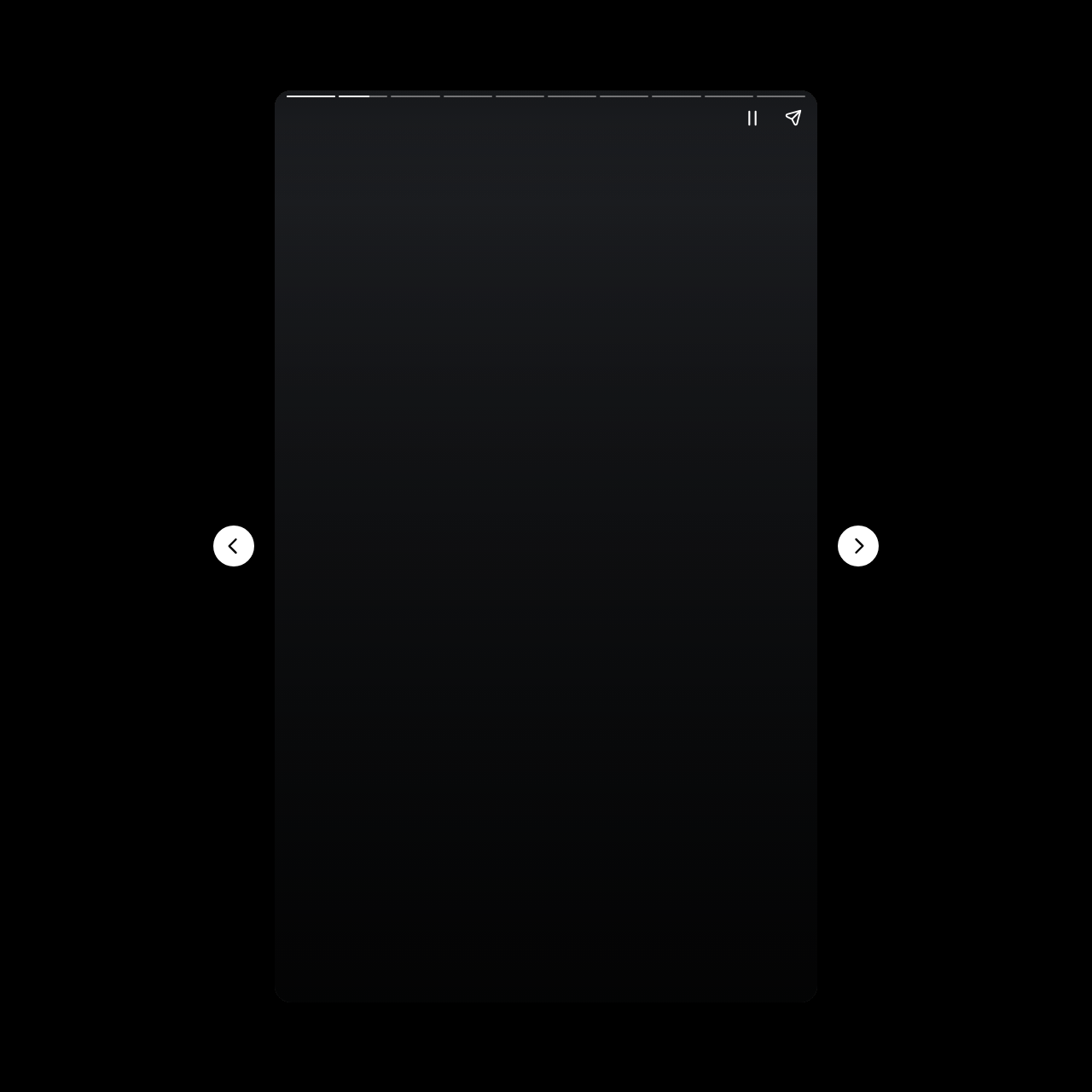Is the webpage displaying a single page or multiple pages?
Could you answer the question in a detailed manner, providing as much information as possible?

The presence of 'Previous page' and 'Next page' buttons suggests that the webpage has multiple pages, allowing users to navigate between them to access different parts of the content.